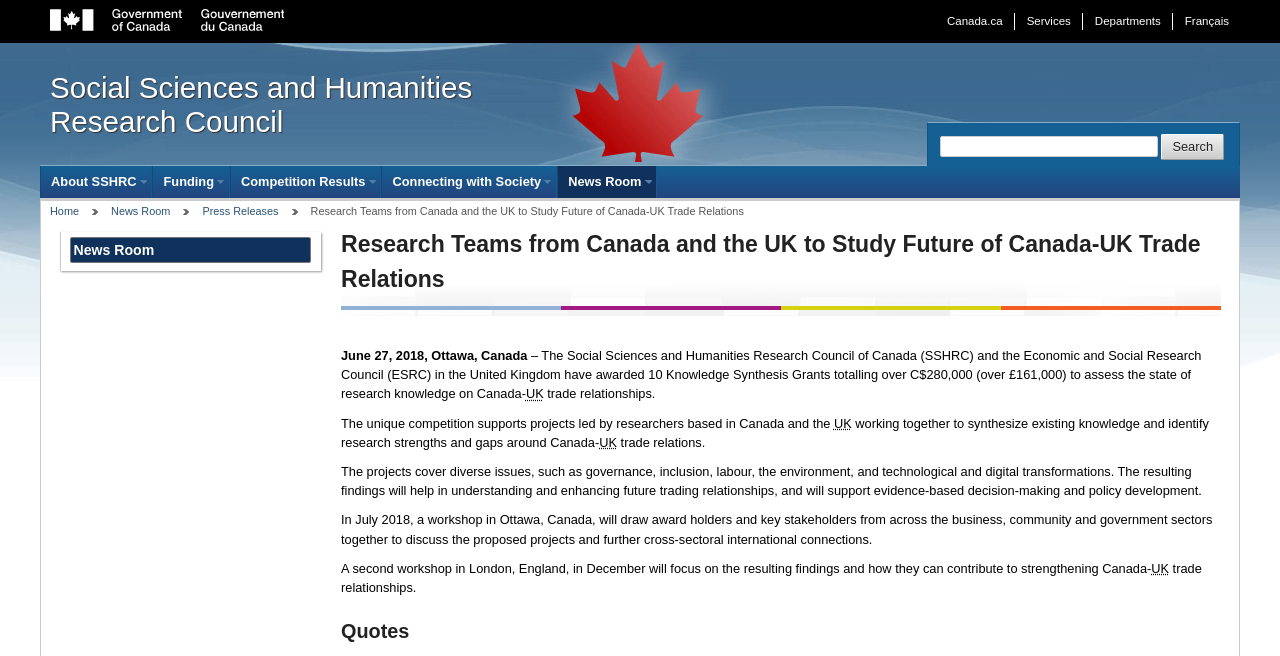Present a detailed account of what is displayed on the webpage.

The webpage is about the Social Sciences and Humanities Research Council (SSHRC) of Canada. At the top, there is a Government of Canada logo and a link to Canada.ca. Below that, there are links to Services, Departments, and Français. 

On the left side, there is a menu bar with links to About SSHRC, Funding, Competition Results, Connecting with Society, and News Room. Each of these links has a submenu that can be opened with the enter key and closed with the escape key.

In the main content area, there is a search bar with a search button. Below that, there is a breadcrumb navigation showing the path Home > News Room > Press Releases.

The main content is a press release titled "Research Teams from Canada and the UK to Study Future of Canada-UK Trade Relations". The release is dated June 27, 2018, and describes a joint initiative between SSHRC and the Economic and Social Research Council (ESRC) in the UK to study Canada-UK trade relations. The text is divided into several paragraphs and includes quotes from stakeholders.

On the right side, there is a secondary menu with a link to News Room. At the bottom of the page, there are links to Skip to main content, Skip to side navigation, Skip to site information, and Basic HTML version.